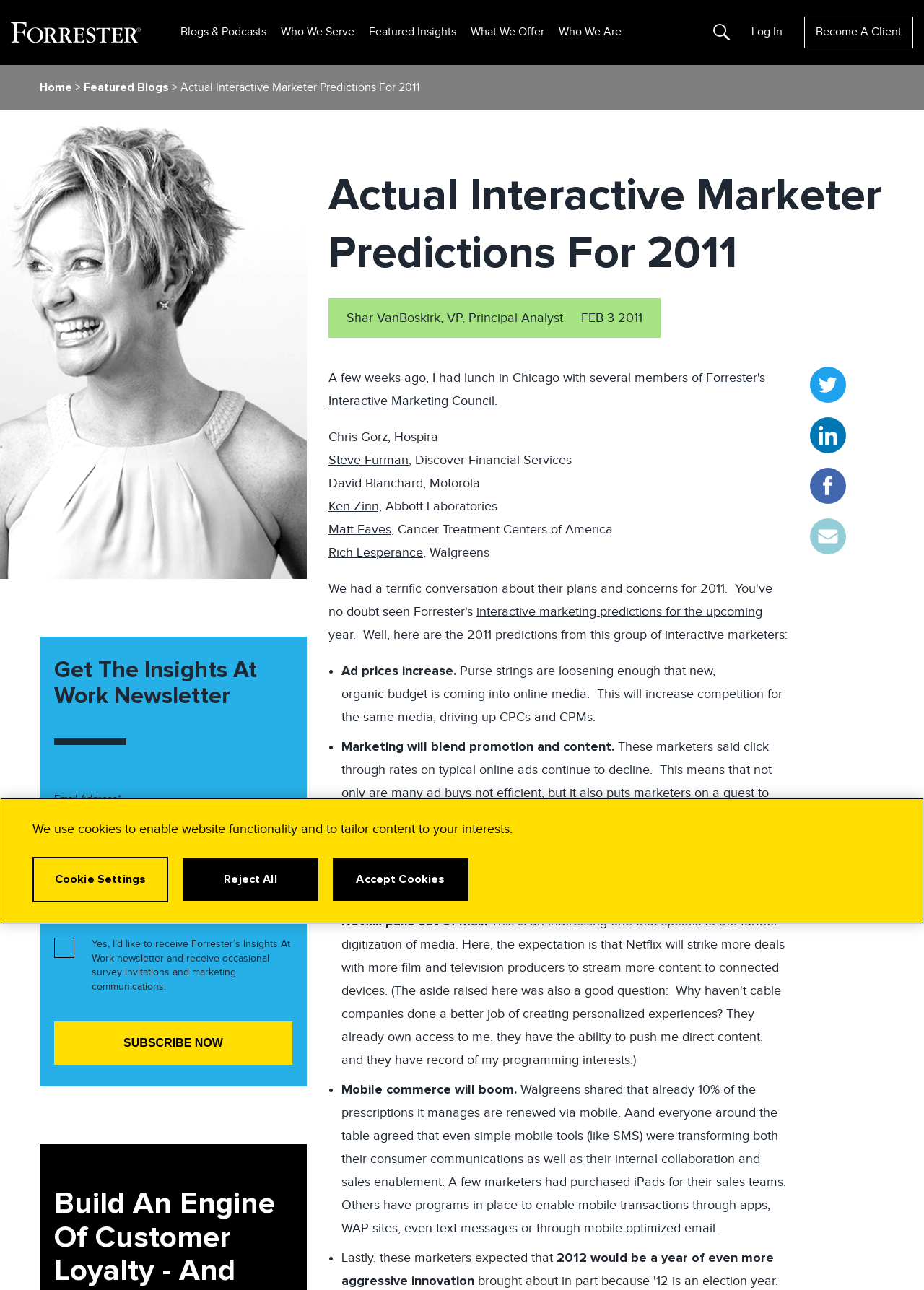Offer a comprehensive description of the webpage’s content and structure.

This webpage appears to be a blog post or article from Forrester, a market research company. At the top of the page, there is a navigation menu with links to various sections of the website, including "Blogs & Podcasts", "Who We Serve", and "What We Offer". To the right of the navigation menu, there is a search bar and a link to log in or become a client.

Below the navigation menu, there is a header section with the title "Actual Interactive Marketer Predictions For 2011" and a link to share the article on social media platforms. The author of the article, Shar VanBoskirk, is a VP and Principal Analyst at Forrester.

The main content of the article is a summary of a lunch meeting with several members of Forrester's Interactive Marketing Council, including representatives from Hospira, Discover Financial Services, Motorola, and Abbott Laboratories. The article discusses the predictions of these marketers for the upcoming year, including the increase in ad prices, the blending of promotion and content, the growth of targeting, and the boom in mobile commerce.

The predictions are listed in bullet points, with each point accompanied by a brief explanation. The article also includes quotes from the marketers, providing additional insight into their thoughts and opinions.

At the bottom of the page, there is a section to subscribe to the "Insights At Work" newsletter, which requires an email address and country. There is also a checkbox to opt-in to receive occasional survey invitations and marketing communications.

Finally, there is a cookie banner at the bottom of the page, which informs users that the website uses cookies to enable functionality and tailor content to their interests. The banner provides links to cookie settings, reject all cookies, and accept cookies.